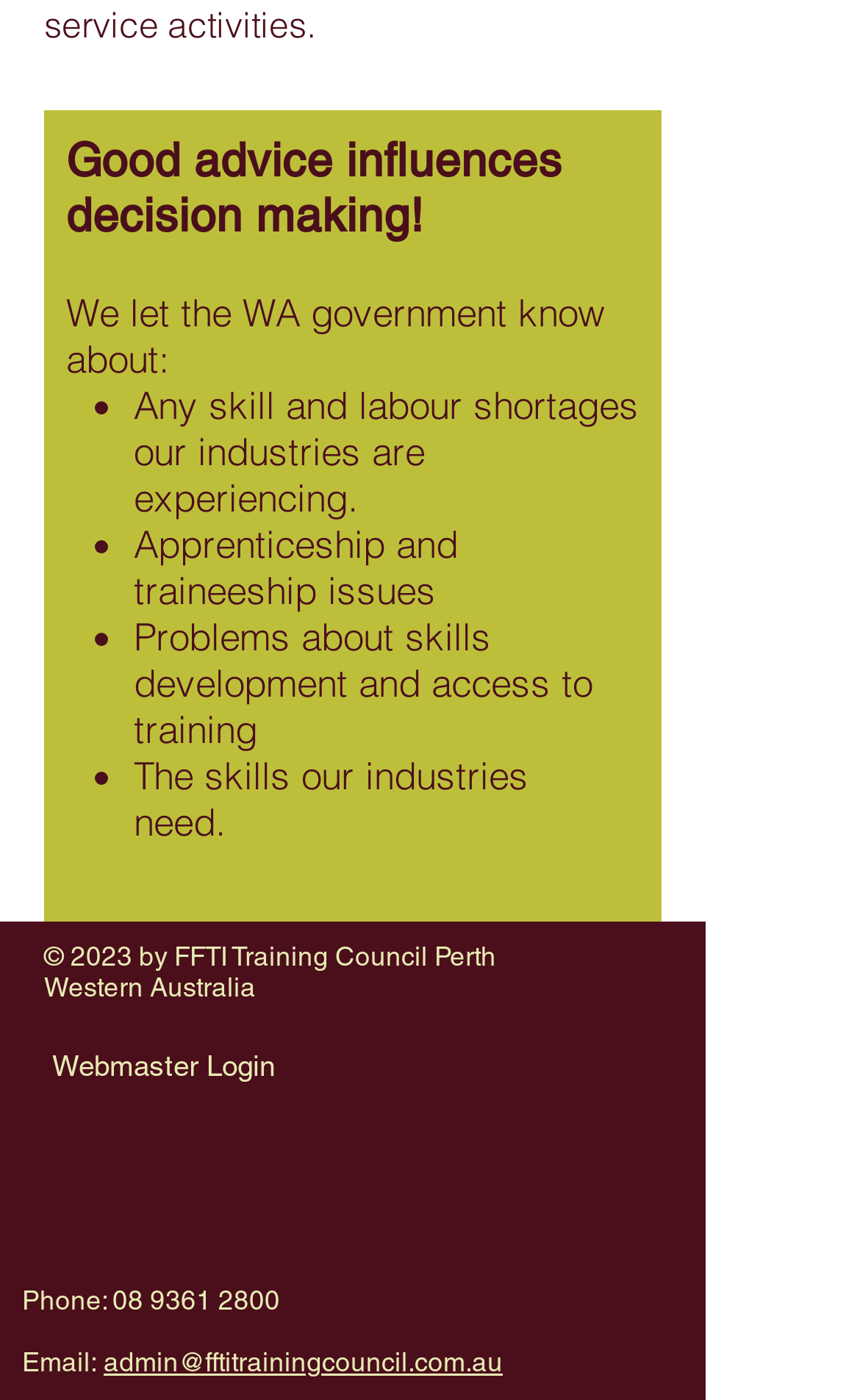Please provide a comprehensive answer to the question based on the screenshot: What is the topic of the main content?

I read the main heading at the top of the webpage, which says 'Good advice influences decision making!' and it seems to be the topic of the main content.